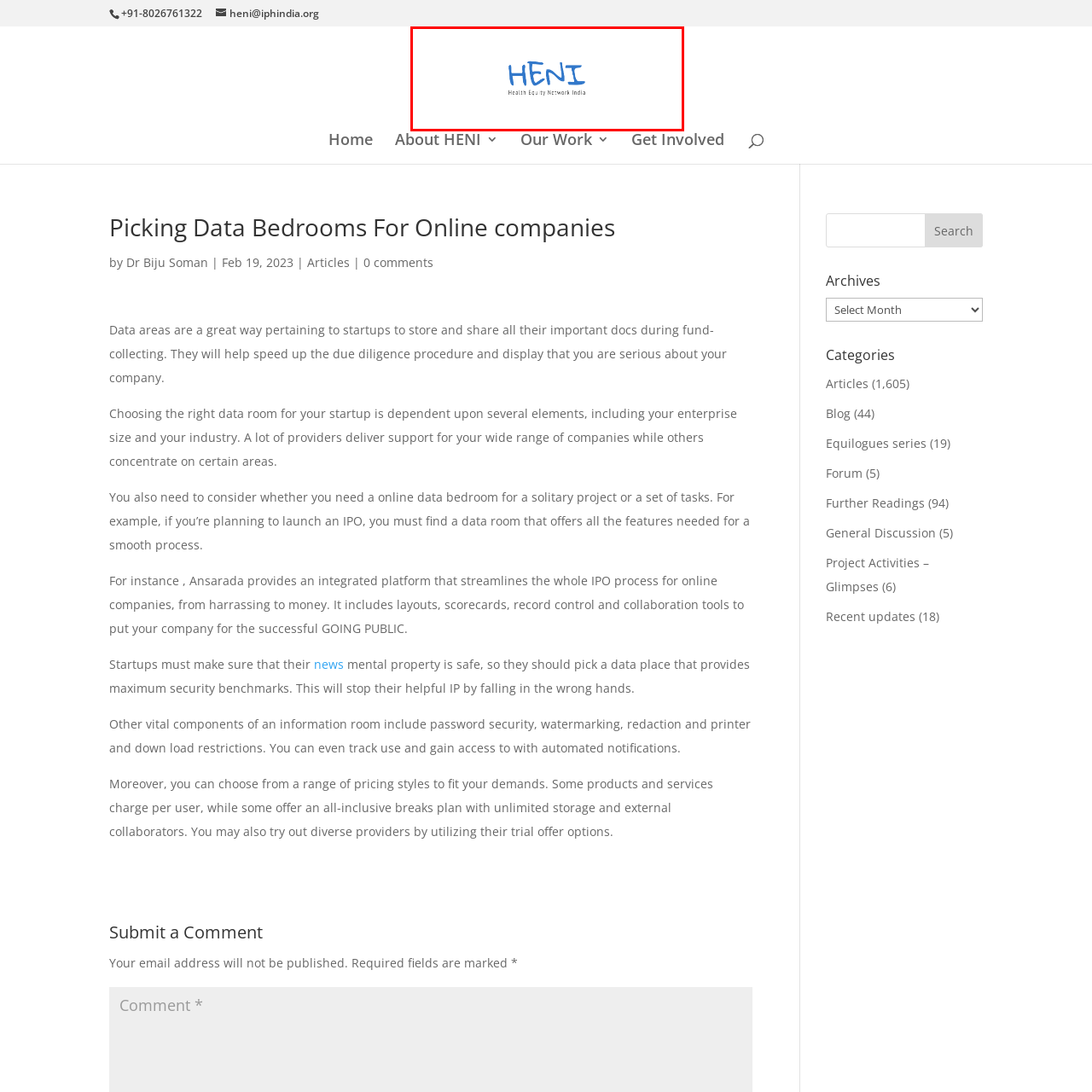Inspect the picture enclosed by the red border, What is the purpose of the Health Equity Network India? Provide your answer as a single word or phrase.

Addressing health disparities